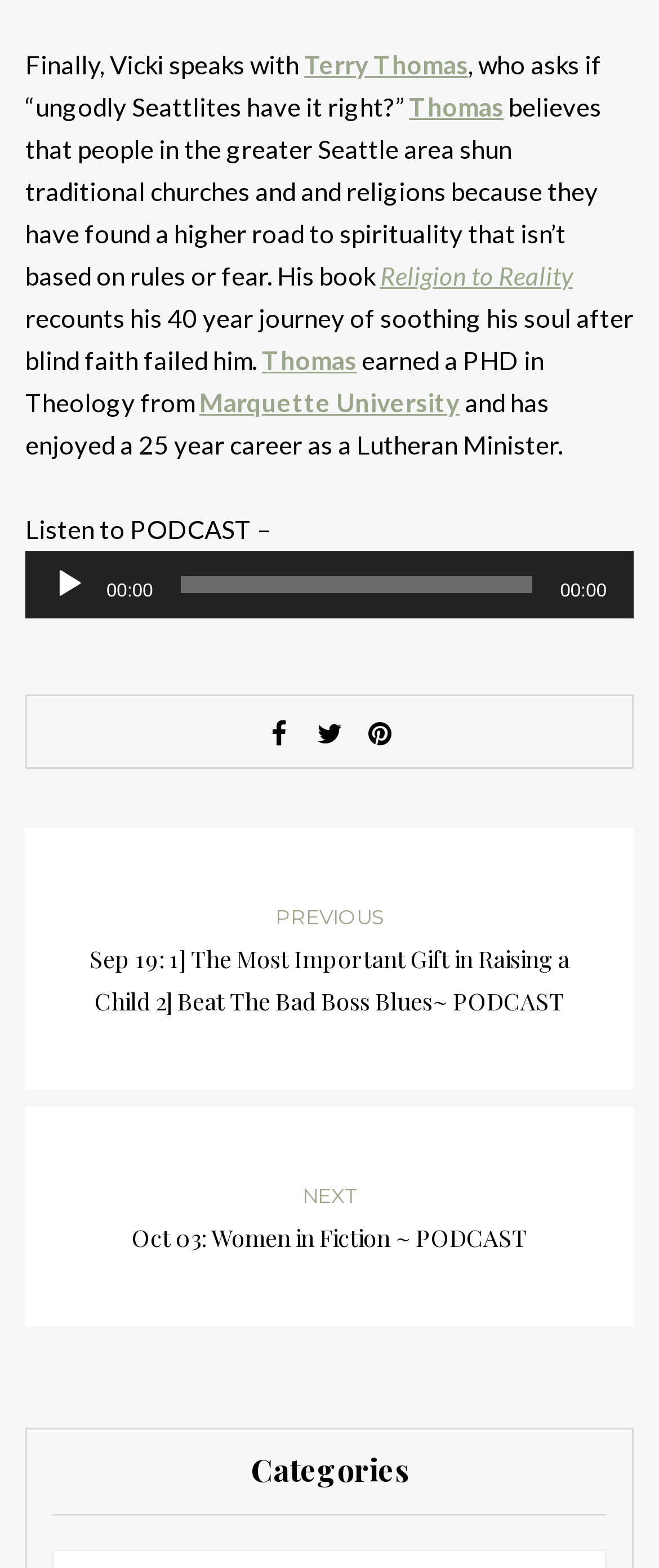Please identify the coordinates of the bounding box that should be clicked to fulfill this instruction: "Visit Terry Thomas' page".

[0.462, 0.031, 0.71, 0.05]